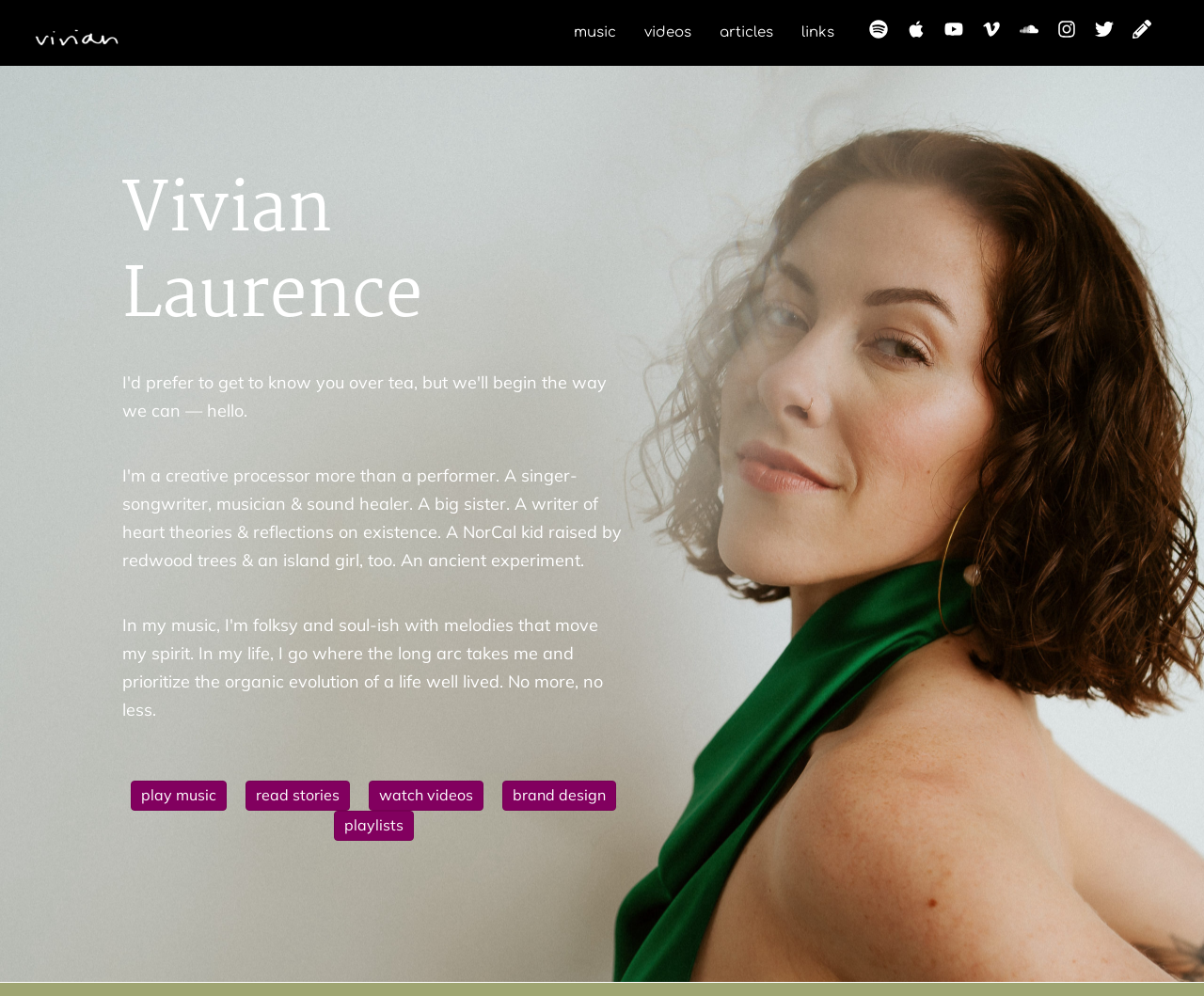Please specify the bounding box coordinates in the format (top-left x, top-left y, bottom-right x, bottom-right y), with values ranging from 0 to 1. Identify the bounding box for the UI component described as follows: Read stories

[0.204, 0.783, 0.291, 0.814]